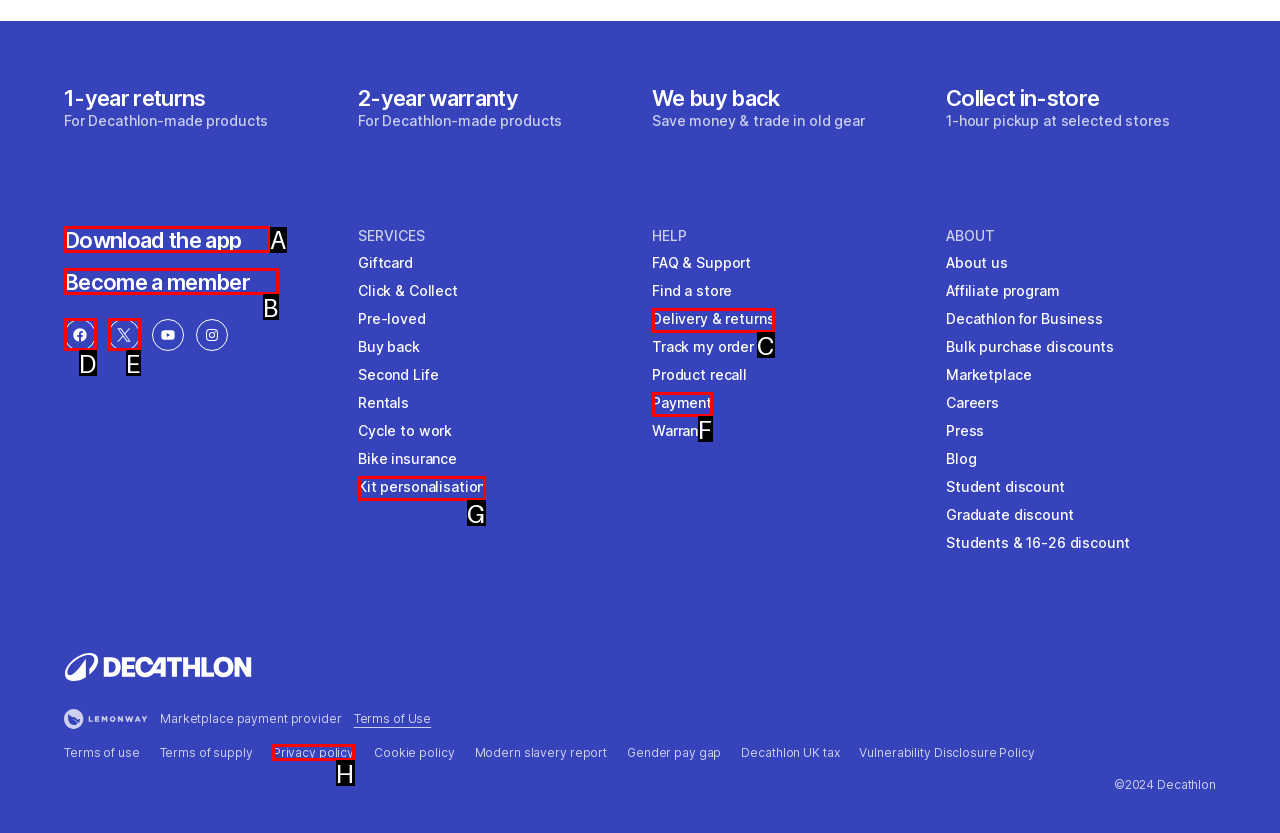Determine the letter of the element I should select to fulfill the following instruction: Download the app. Just provide the letter.

A